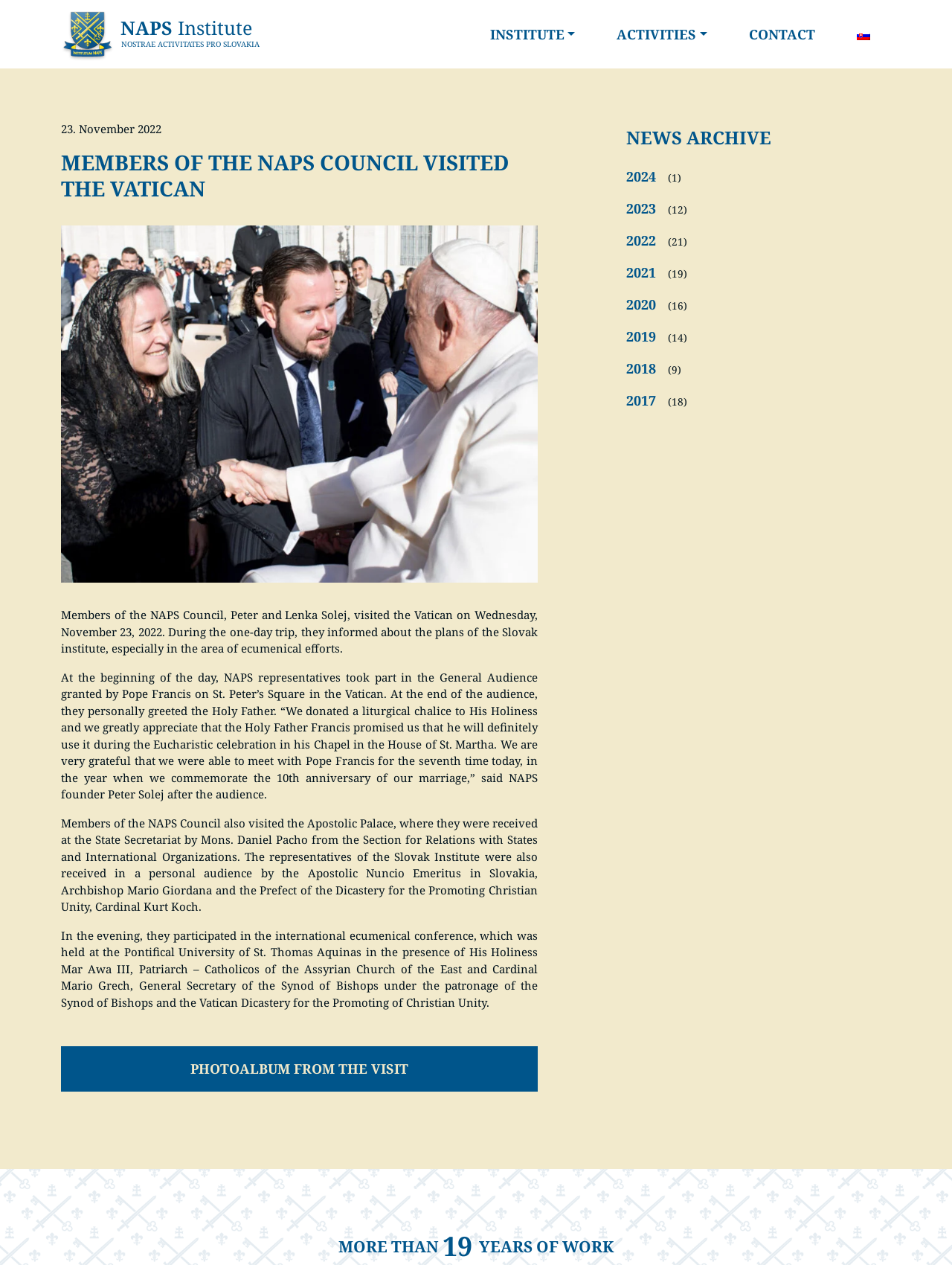Specify the bounding box coordinates of the element's region that should be clicked to achieve the following instruction: "Contact NAPS". The bounding box coordinates consist of four float numbers between 0 and 1, in the format [left, top, right, bottom].

[0.78, 0.014, 0.862, 0.04]